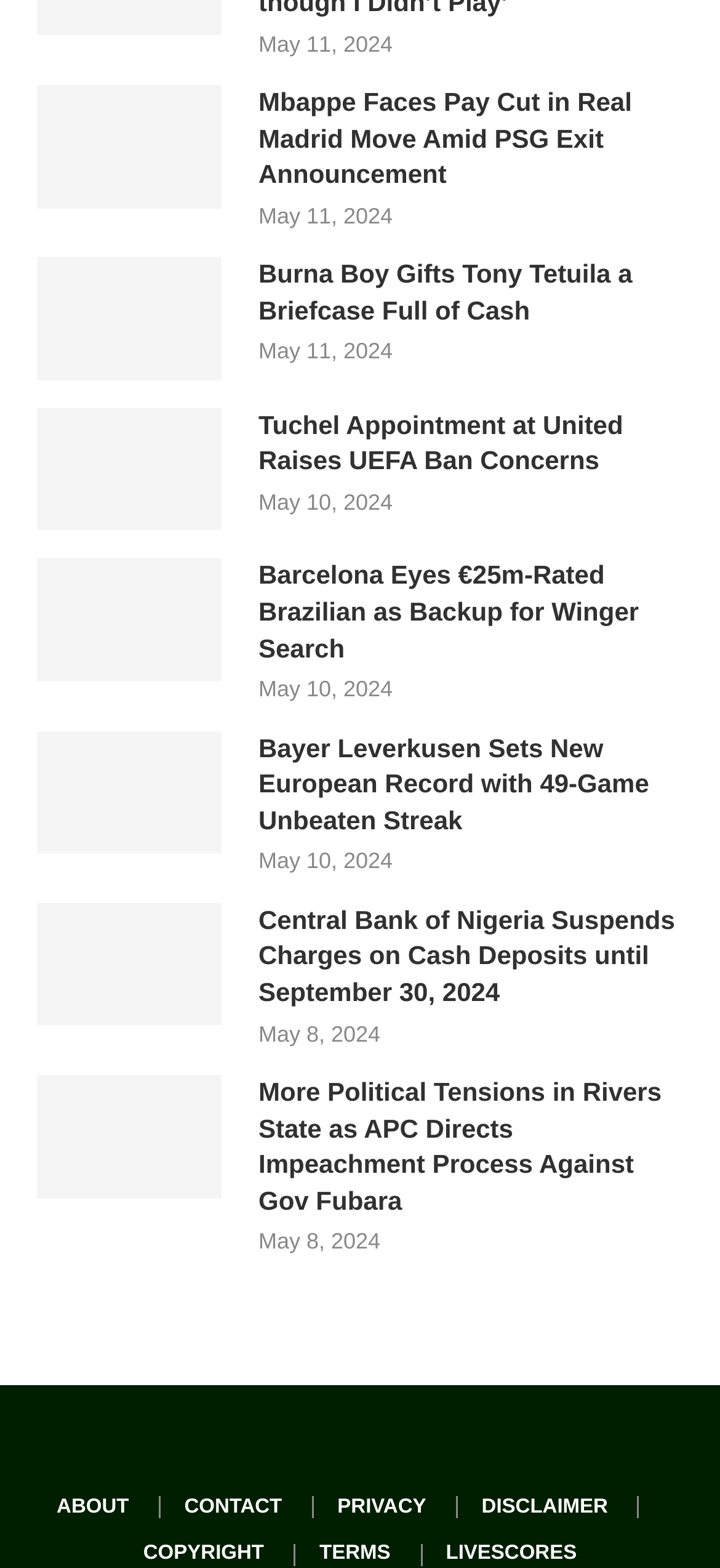Determine the bounding box coordinates of the element that should be clicked to execute the following command: "Check the time of Central Bank of Nigeria Suspends Charges on Cash Deposits until September 30, 2024 news".

[0.359, 0.651, 0.528, 0.667]